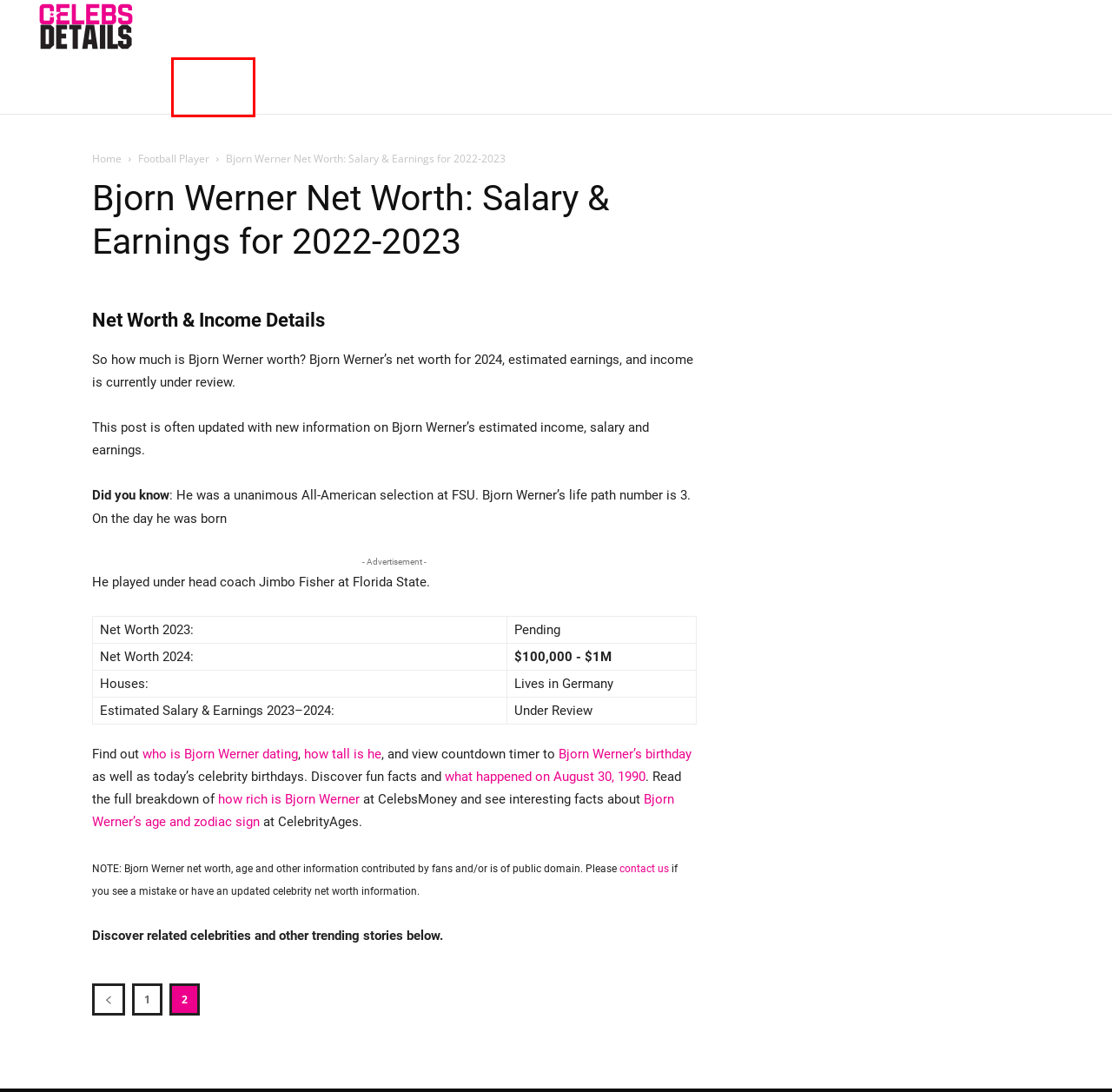Given a webpage screenshot with a red bounding box around a UI element, choose the webpage description that best matches the new webpage after clicking the element within the bounding box. Here are the candidates:
A. Bjorn Werner Girlfriend 2024: Dating History & Exes - CelebsCouples
B. CelebsDetails.com: Celebrity Heights, True Facts, Net Worths & Bios
C. Social Media Archives - CelebsDetails
D. Football Player Archives - CelebsDetails
E. About - CelebsDetails
F. Sports Archives - CelebsDetails
G. Bjorn Werner Net Worth 2024: Money, Salary, Bio - CelebsMoney
H. Entertainment Archives - CelebsDetails

F